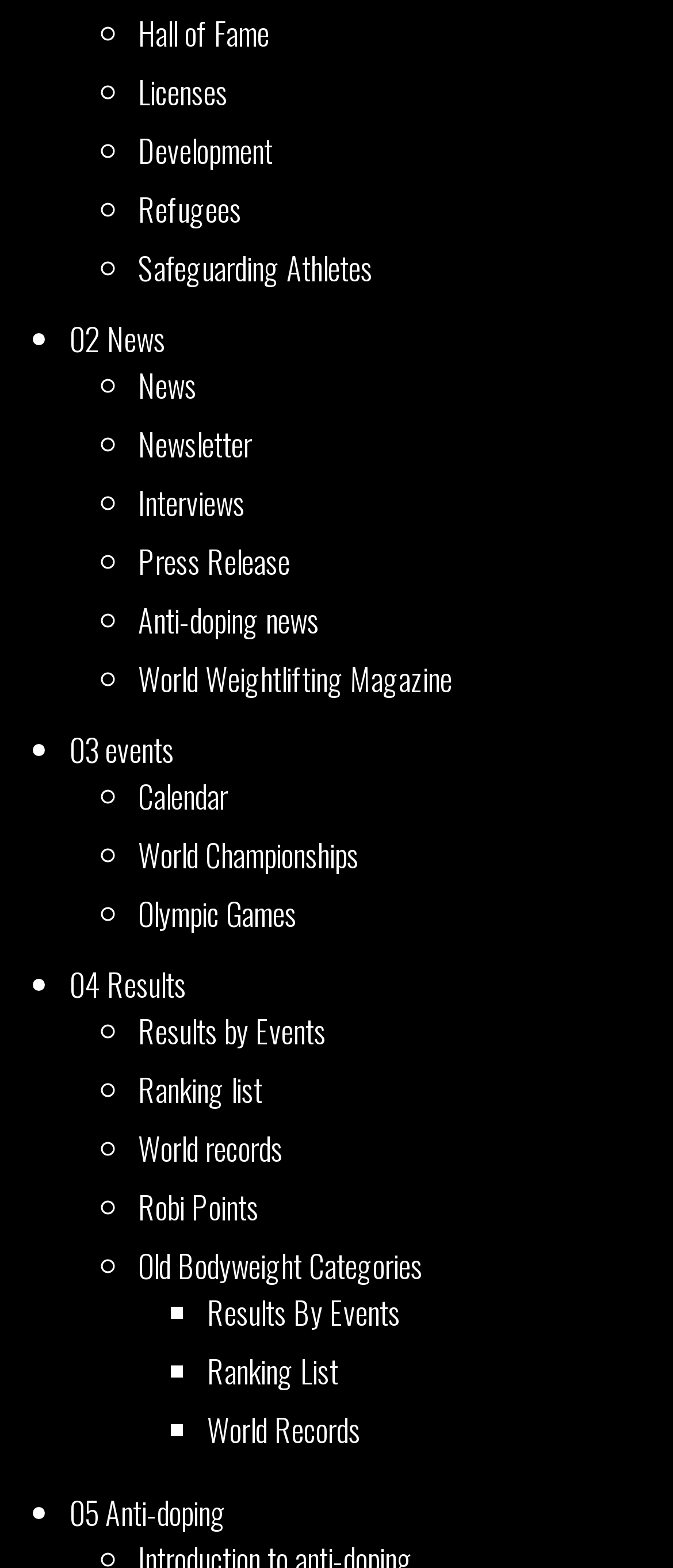What is the first link in the Hall of Fame section?
Based on the image, give a concise answer in the form of a single word or short phrase.

Hall of Fame